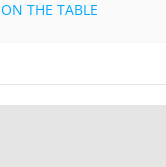What type of news coverage is provided in this section?
Examine the webpage screenshot and provide an in-depth answer to the question.

The layout of the webpage suggests that this article is part of a section dedicated to related posts, with various other links and dates adjacent to it. This implies that the section provides a broad spectrum of aviation-related news coverage, including the article about Alaska Airlines flight attendants voting to strike.